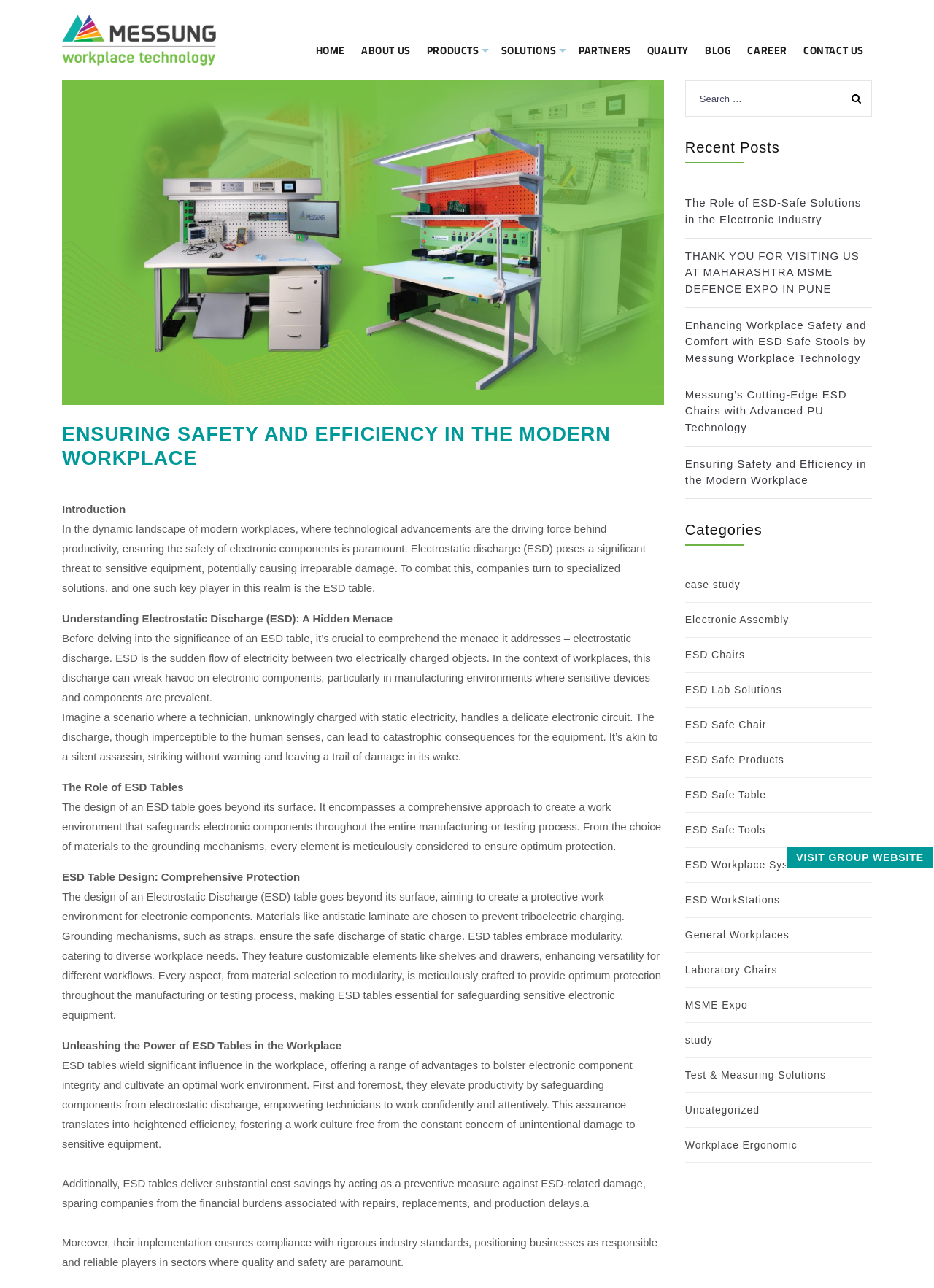Identify the bounding box coordinates of the element that should be clicked to fulfill this task: "Read the blog post 'The Role of ESD-Safe Solutions in the Electronic Industry'". The coordinates should be provided as four float numbers between 0 and 1, i.e., [left, top, right, bottom].

[0.733, 0.151, 0.934, 0.177]